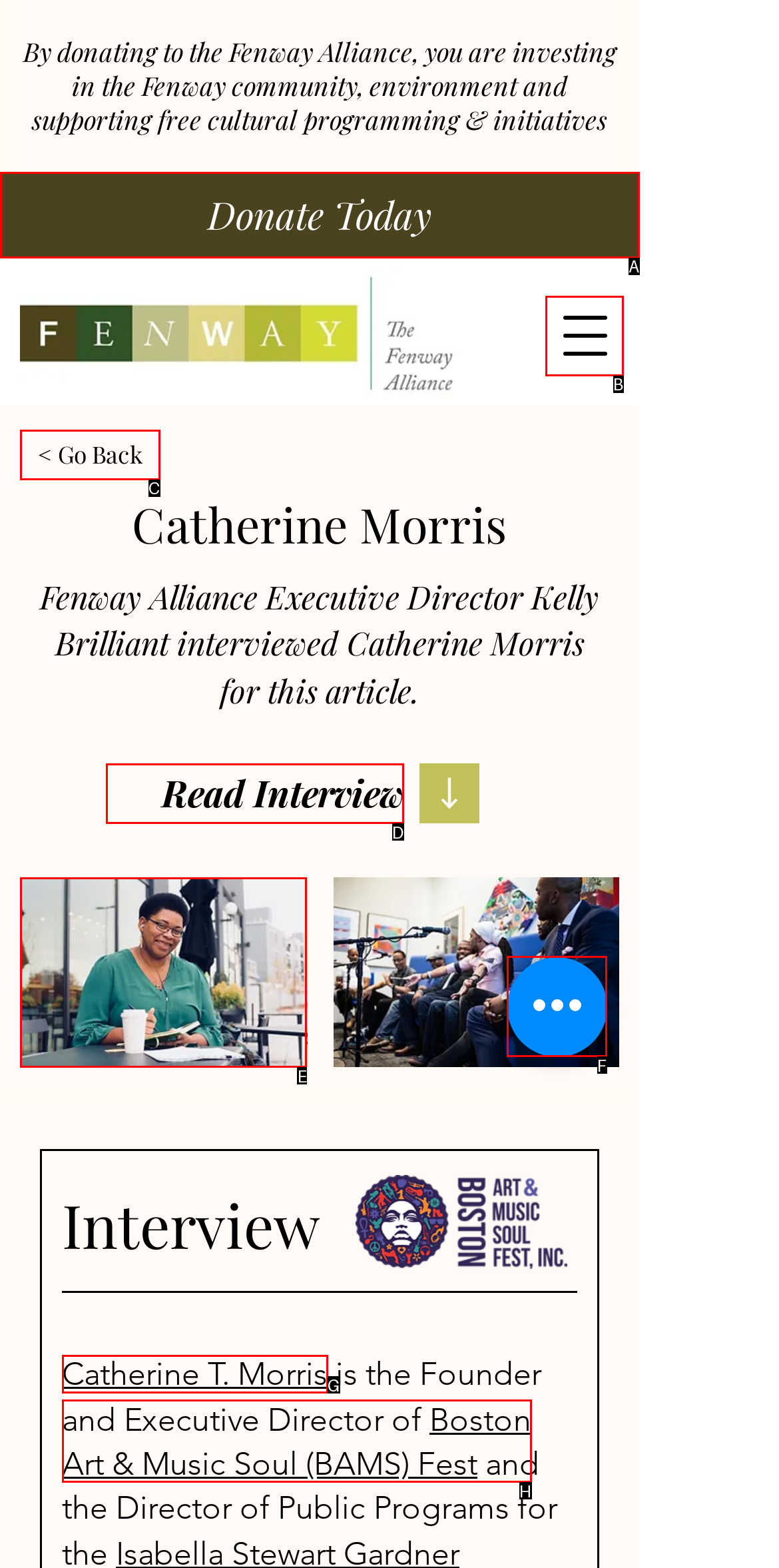Which option should be clicked to execute the task: Quick actions?
Reply with the letter of the chosen option.

F